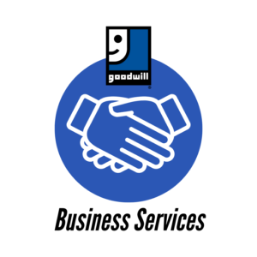What is the meaning of the handshake graphic?
Based on the image, give a one-word or short phrase answer.

Partnership and collaboration